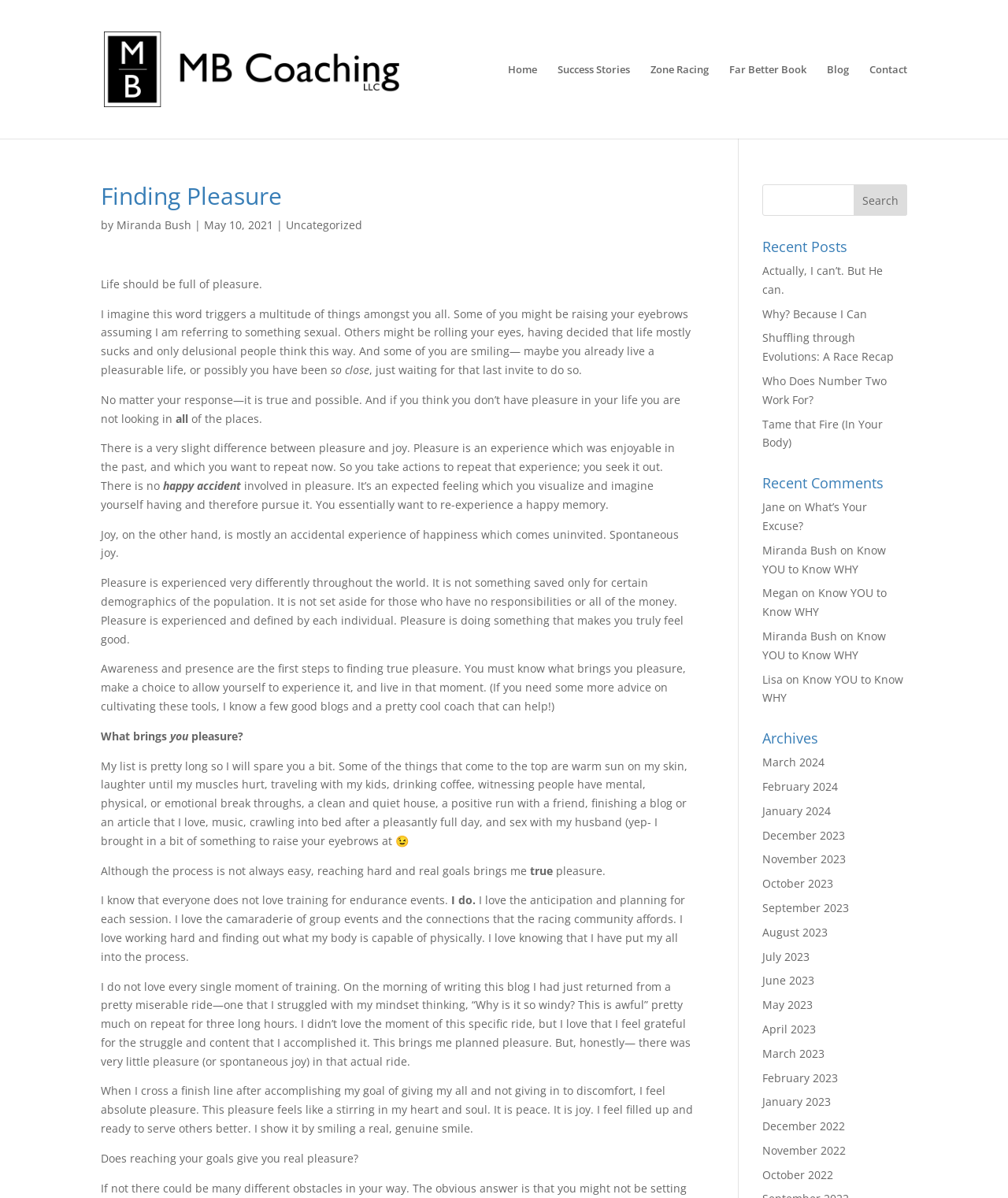Please answer the following question using a single word or phrase: 
What is the purpose of the search bar?

To search the blog